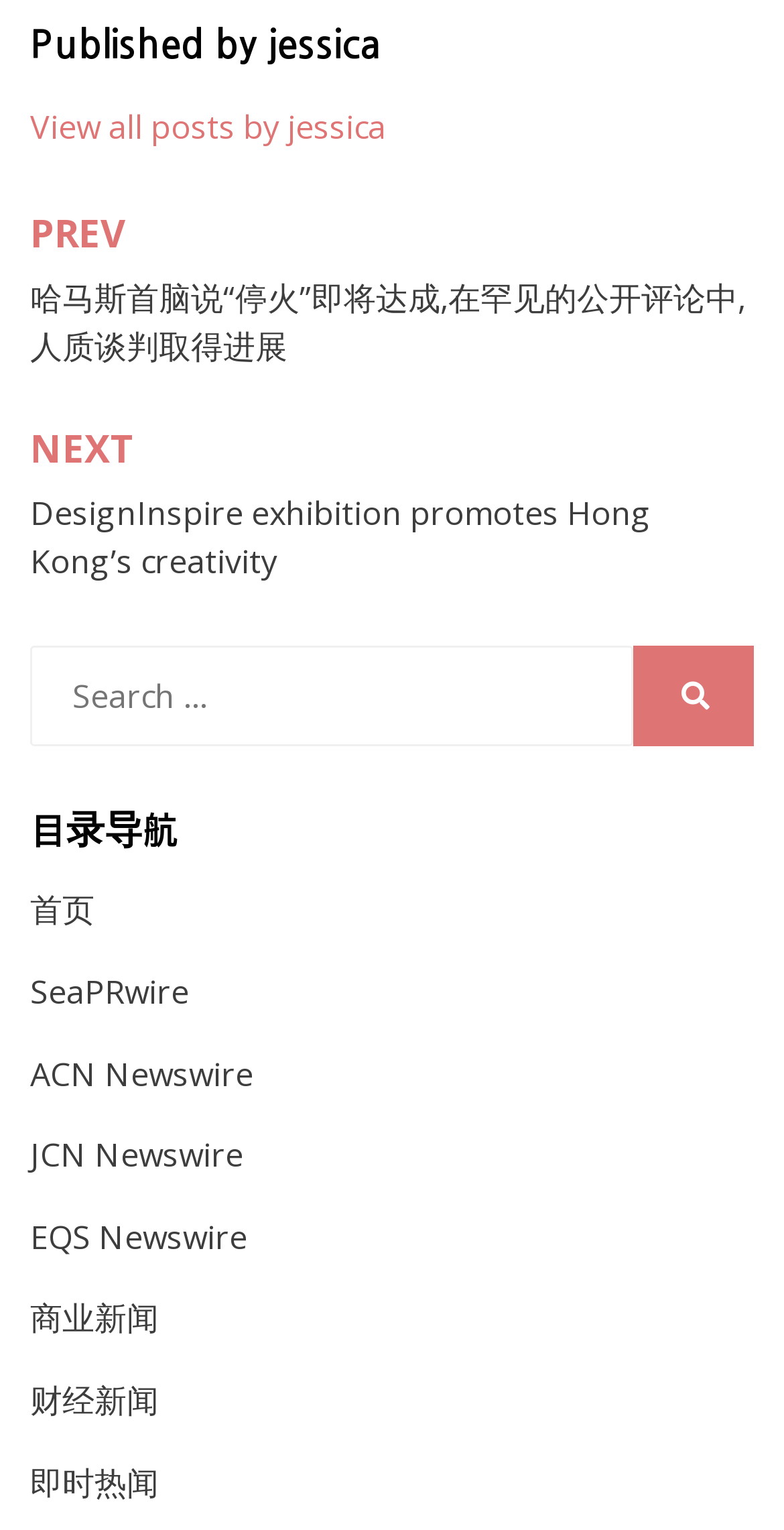Use a single word or phrase to answer this question: 
What is the author of the current post?

jessica